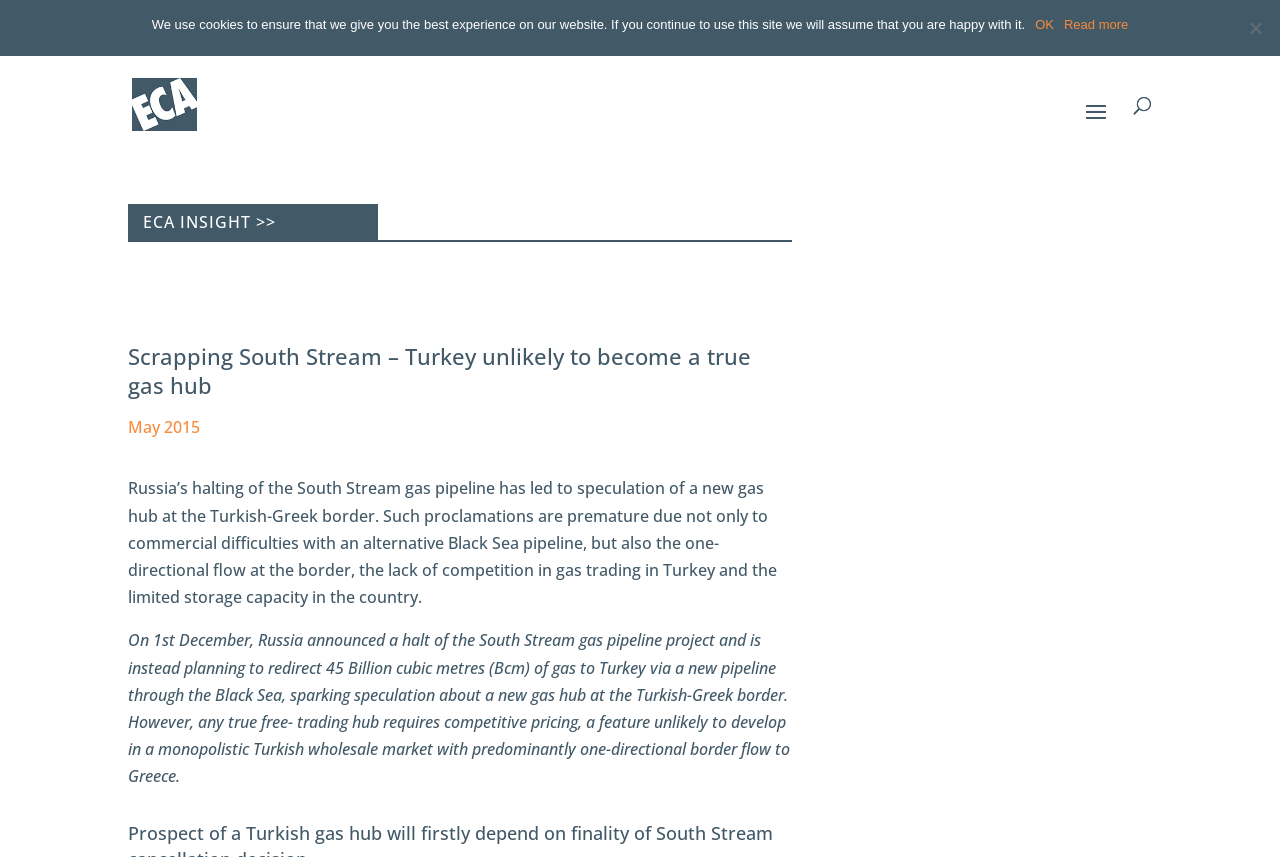Using the element description: "name="s" placeholder="Search …" title="Search for:"", determine the bounding box coordinates. The coordinates should be in the format [left, top, right, bottom], with values between 0 and 1.

[0.157, 0.064, 0.877, 0.066]